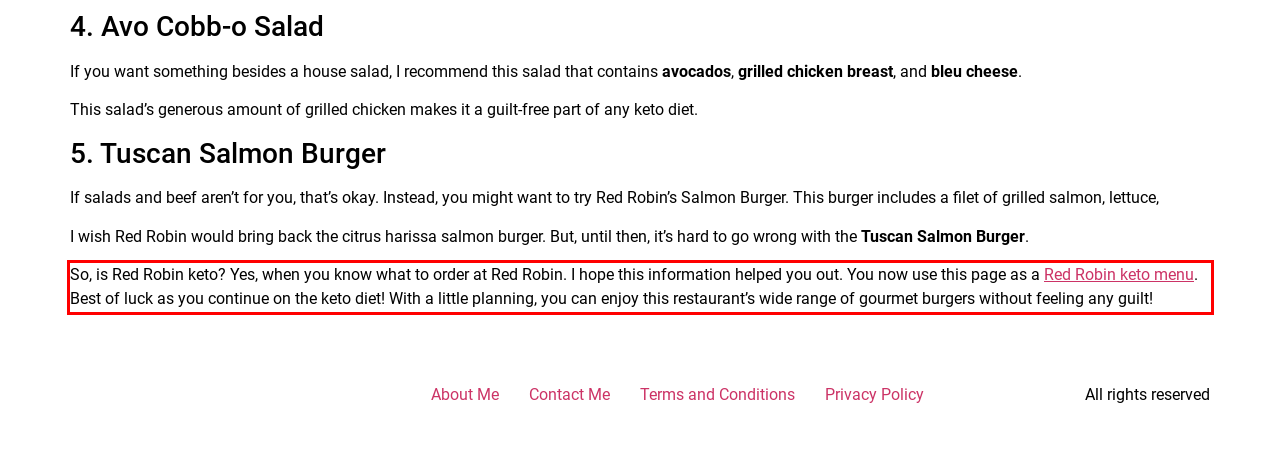Observe the screenshot of the webpage that includes a red rectangle bounding box. Conduct OCR on the content inside this red bounding box and generate the text.

So, is Red Robin keto? Yes, when you know what to order at Red Robin. I hope this information helped you out. You now use this page as a Red Robin keto menu. Best of luck as you continue on the keto diet! With a little planning, you can enjoy this restaurant’s wide range of gourmet burgers without feeling any guilt!